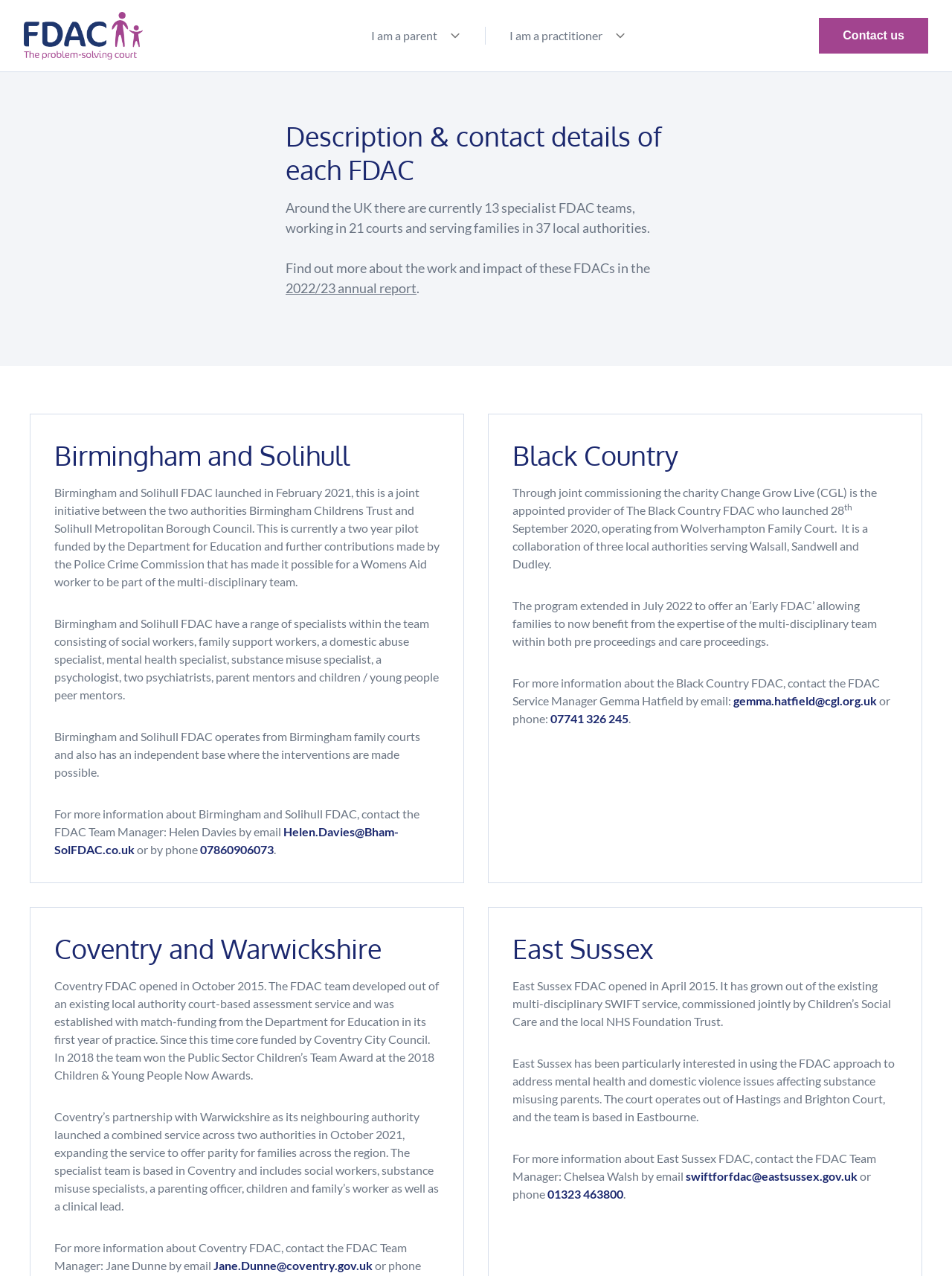Specify the bounding box coordinates of the area that needs to be clicked to achieve the following instruction: "Contact us".

[0.86, 0.014, 0.975, 0.042]